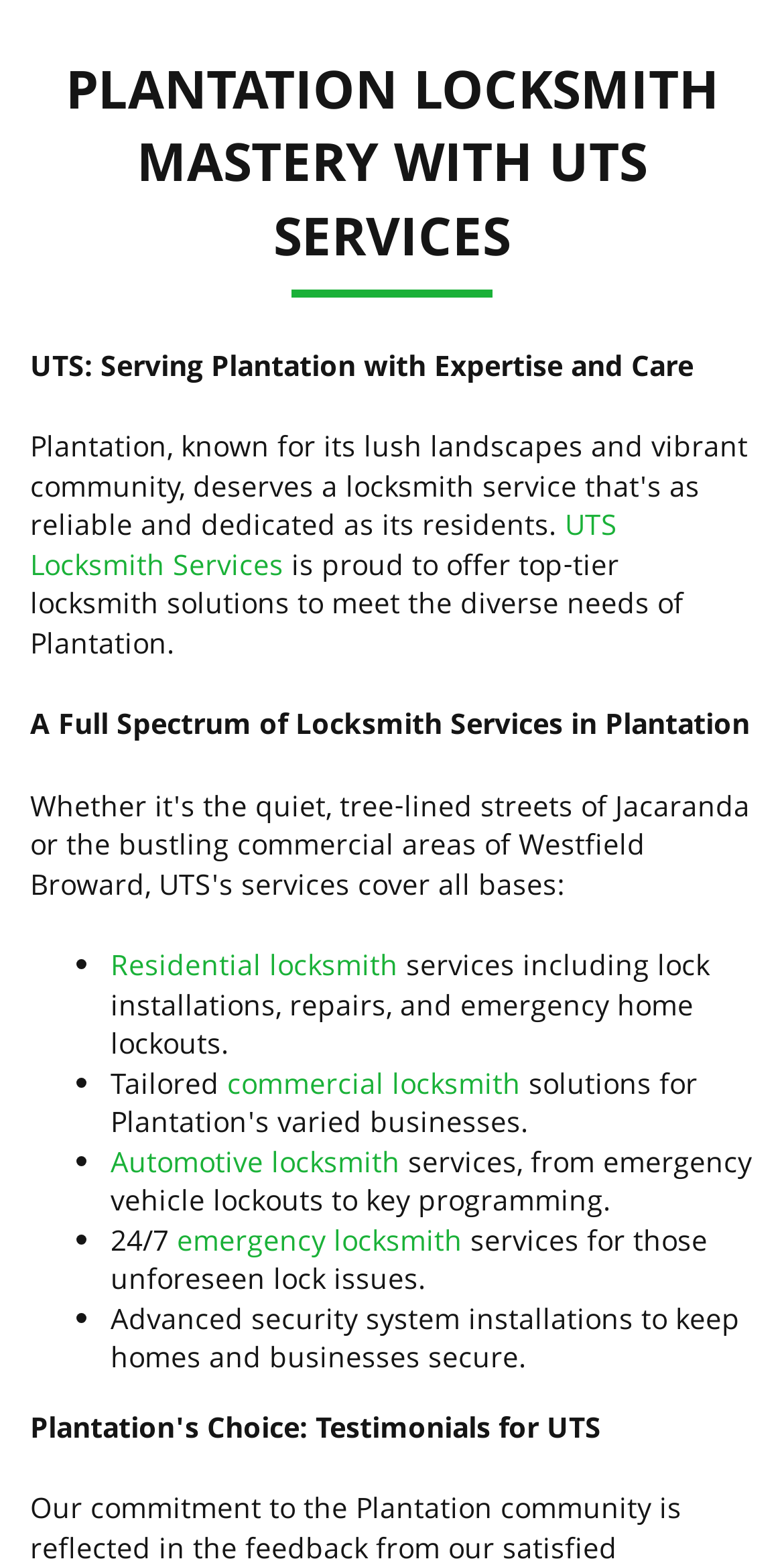Given the element description SERVICES, identify the bounding box coordinates for the UI element on the webpage screenshot. The format should be (top-left x, top-left y, bottom-right x, bottom-right y), with values between 0 and 1.

[0.244, 0.014, 0.756, 0.059]